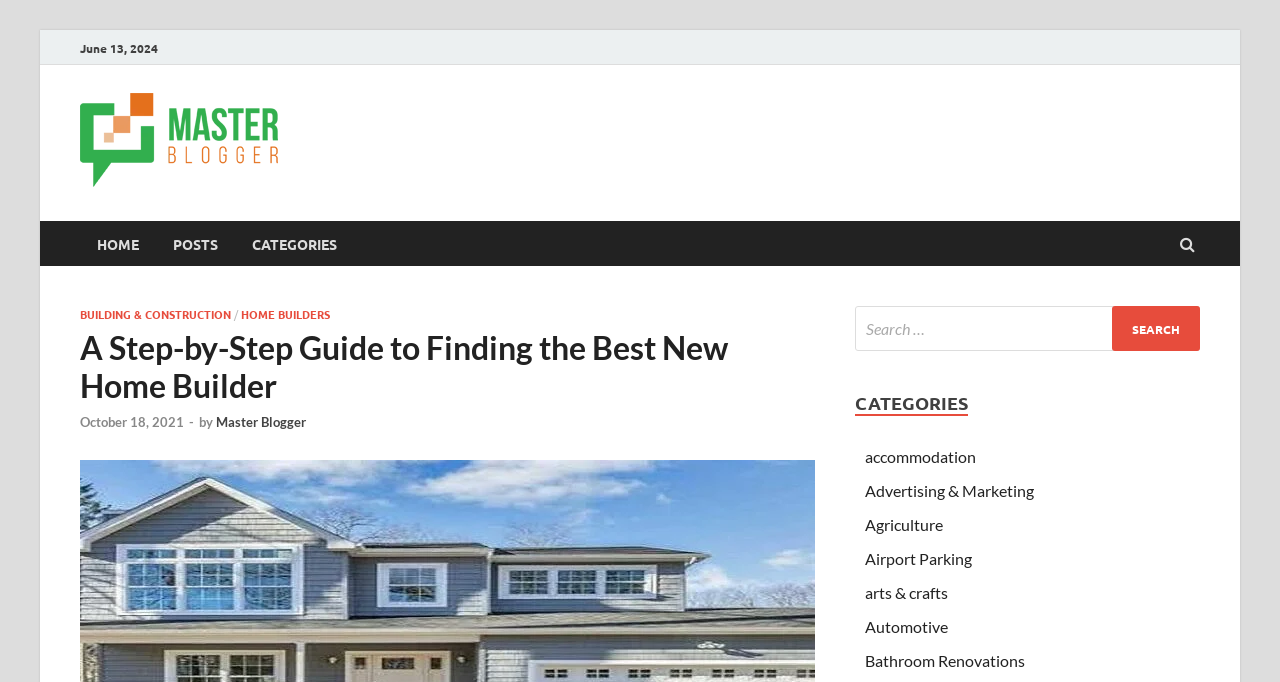Please identify the bounding box coordinates of the clickable area that will fulfill the following instruction: "read about BUILDING & CONSTRUCTION". The coordinates should be in the format of four float numbers between 0 and 1, i.e., [left, top, right, bottom].

[0.062, 0.449, 0.18, 0.472]